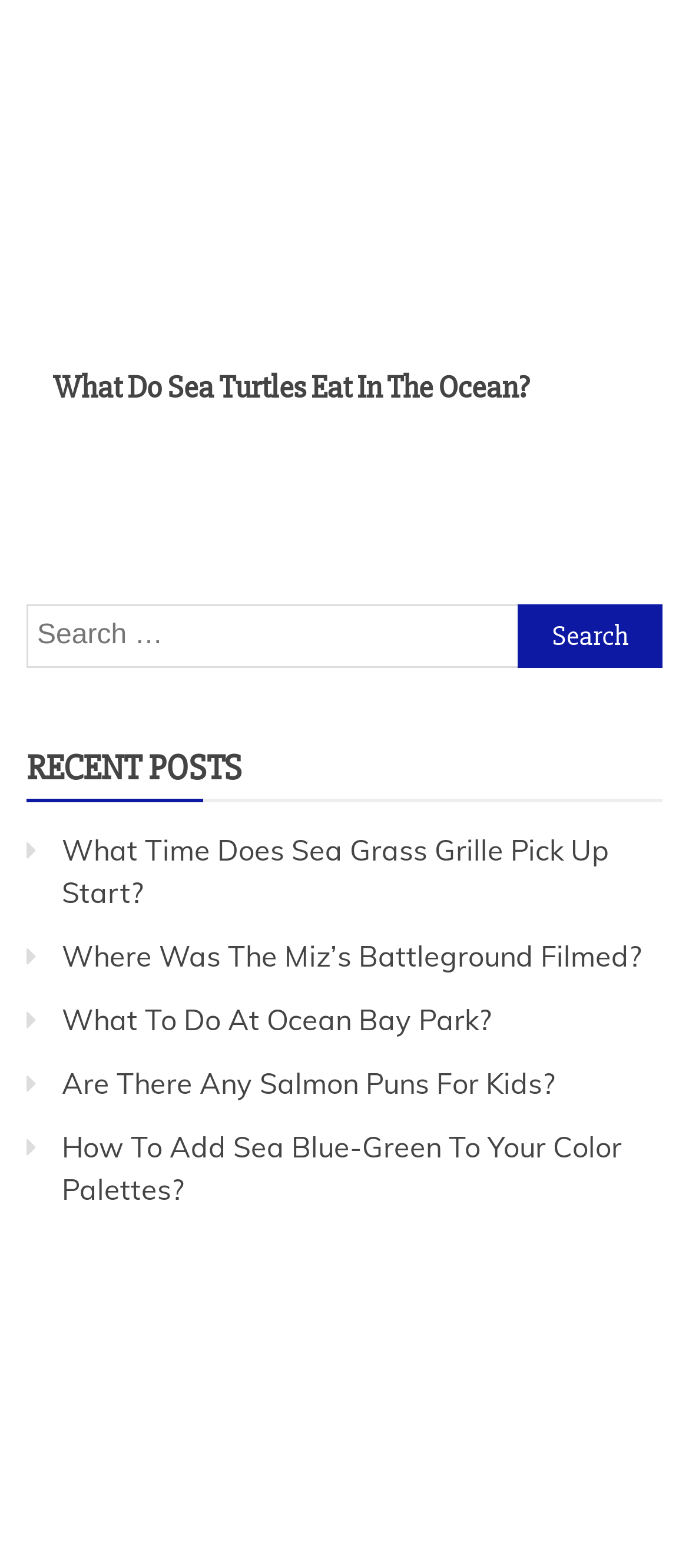Analyze the image and deliver a detailed answer to the question: What is the topic of the first article?

The first article's title is 'What Do Sea Turtles Eat In The Ocean?' which suggests that the topic of the article is about sea turtles.